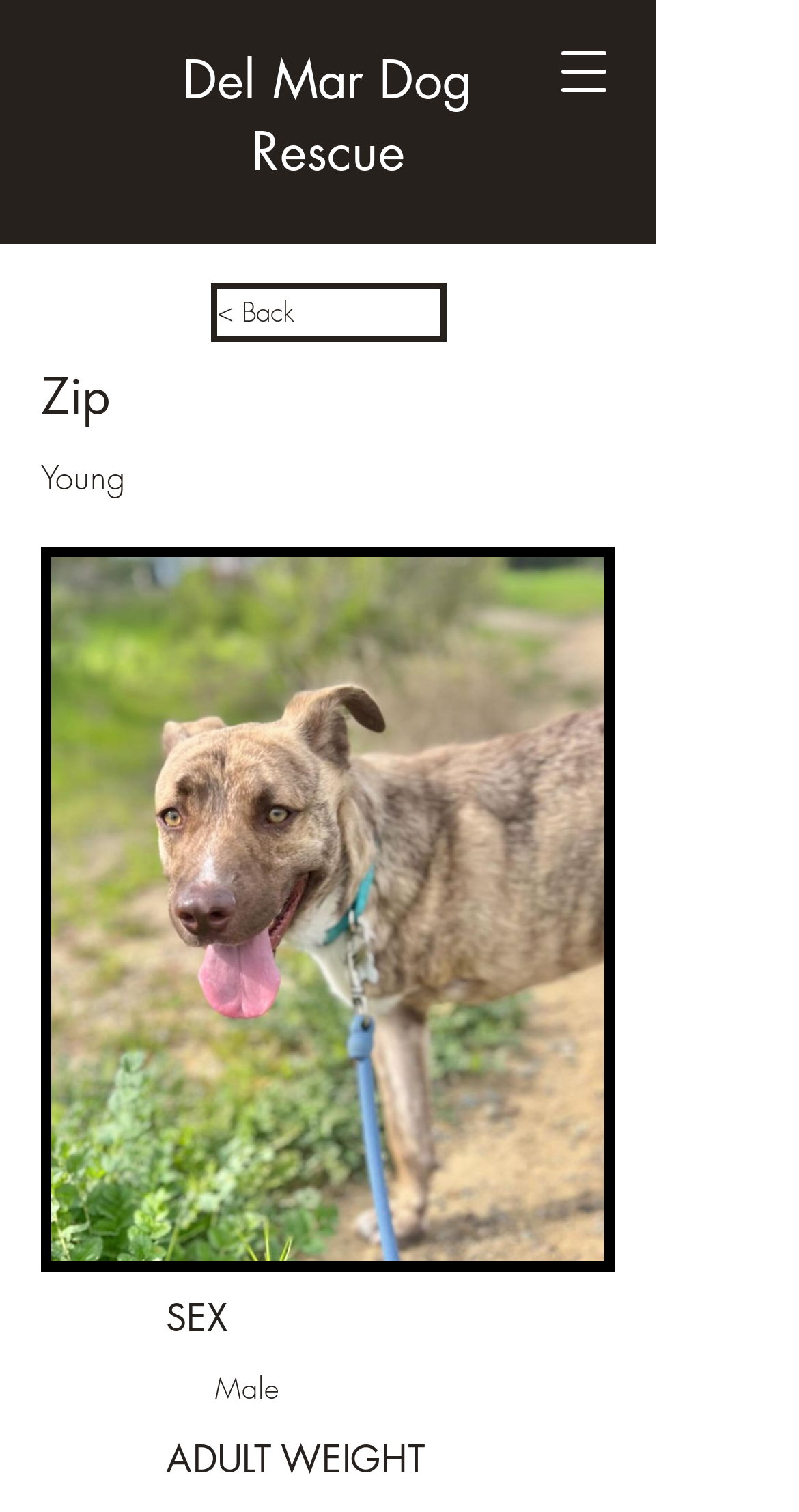Based on the element description Book notes, identify the bounding box coordinates for the UI element. The coordinates should be in the format (top-left x, top-left y, bottom-right x, bottom-right y) and within the 0 to 1 range.

None